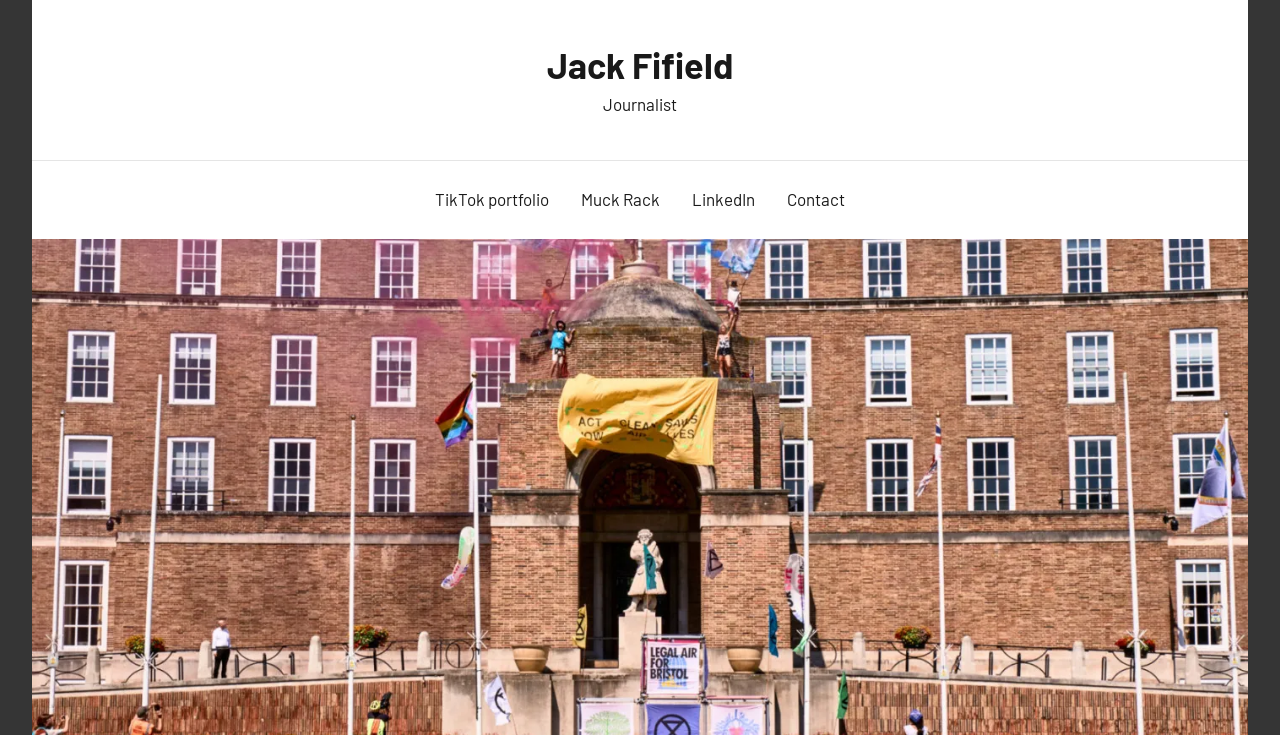Answer the following query with a single word or phrase:
What is the name of the menu present at the top of the webpage?

Primary Menu